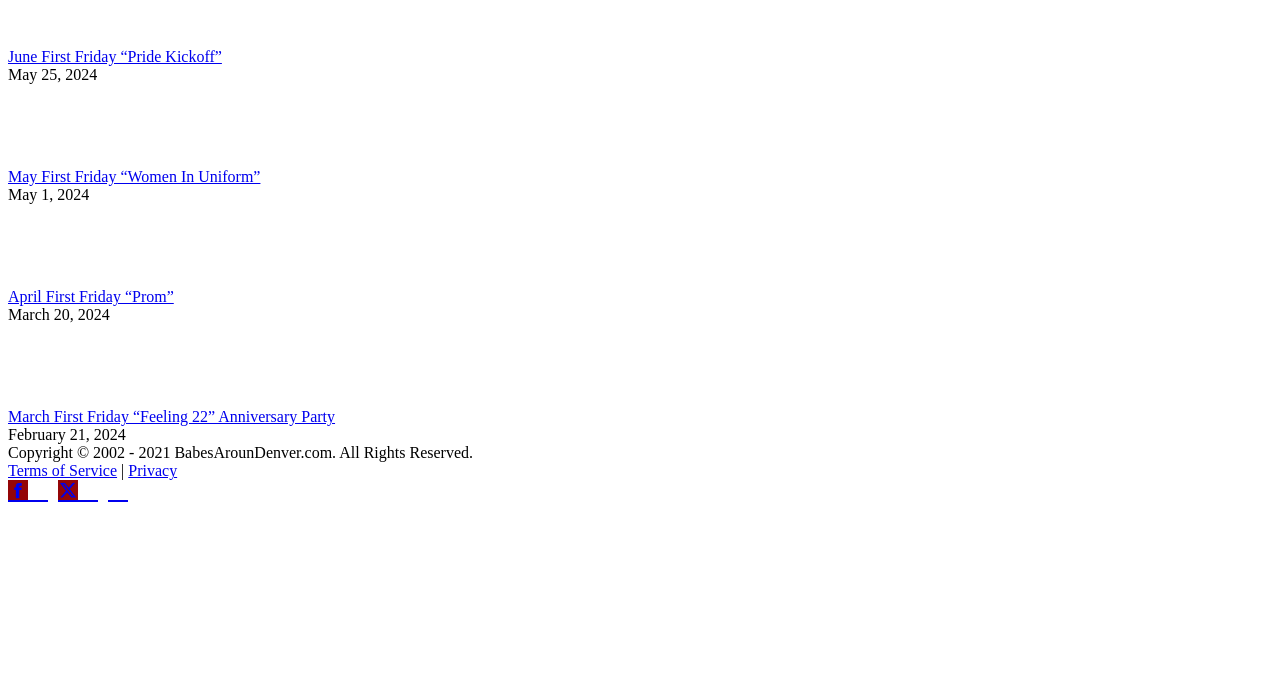Point out the bounding box coordinates of the section to click in order to follow this instruction: "Visit Terms of Service page".

[0.006, 0.67, 0.091, 0.695]